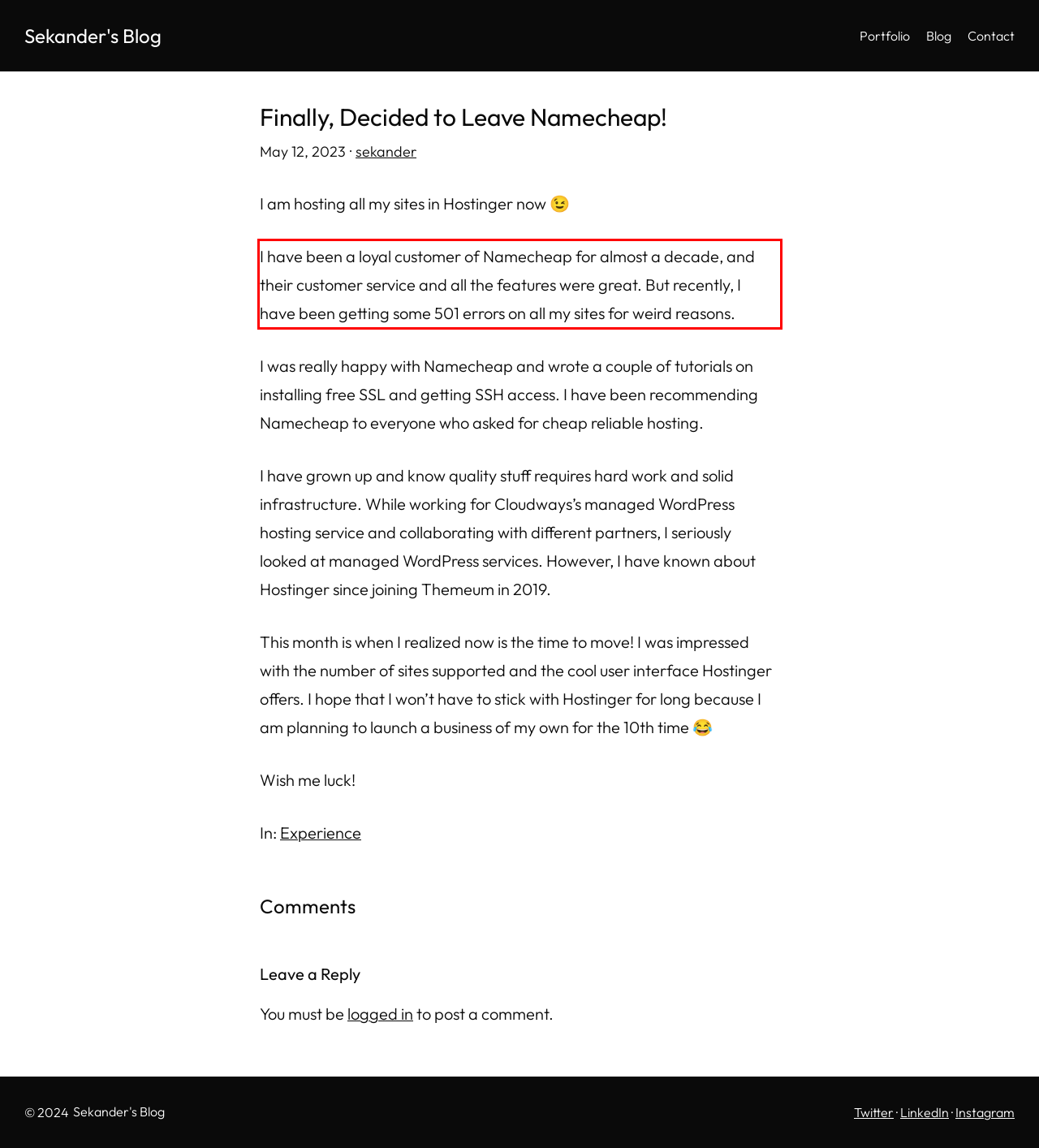You are given a screenshot of a webpage with a UI element highlighted by a red bounding box. Please perform OCR on the text content within this red bounding box.

I have been a loyal customer of Namecheap for almost a decade, and their customer service and all the features were great. But recently, I have been getting some 501 errors on all my sites for weird reasons.